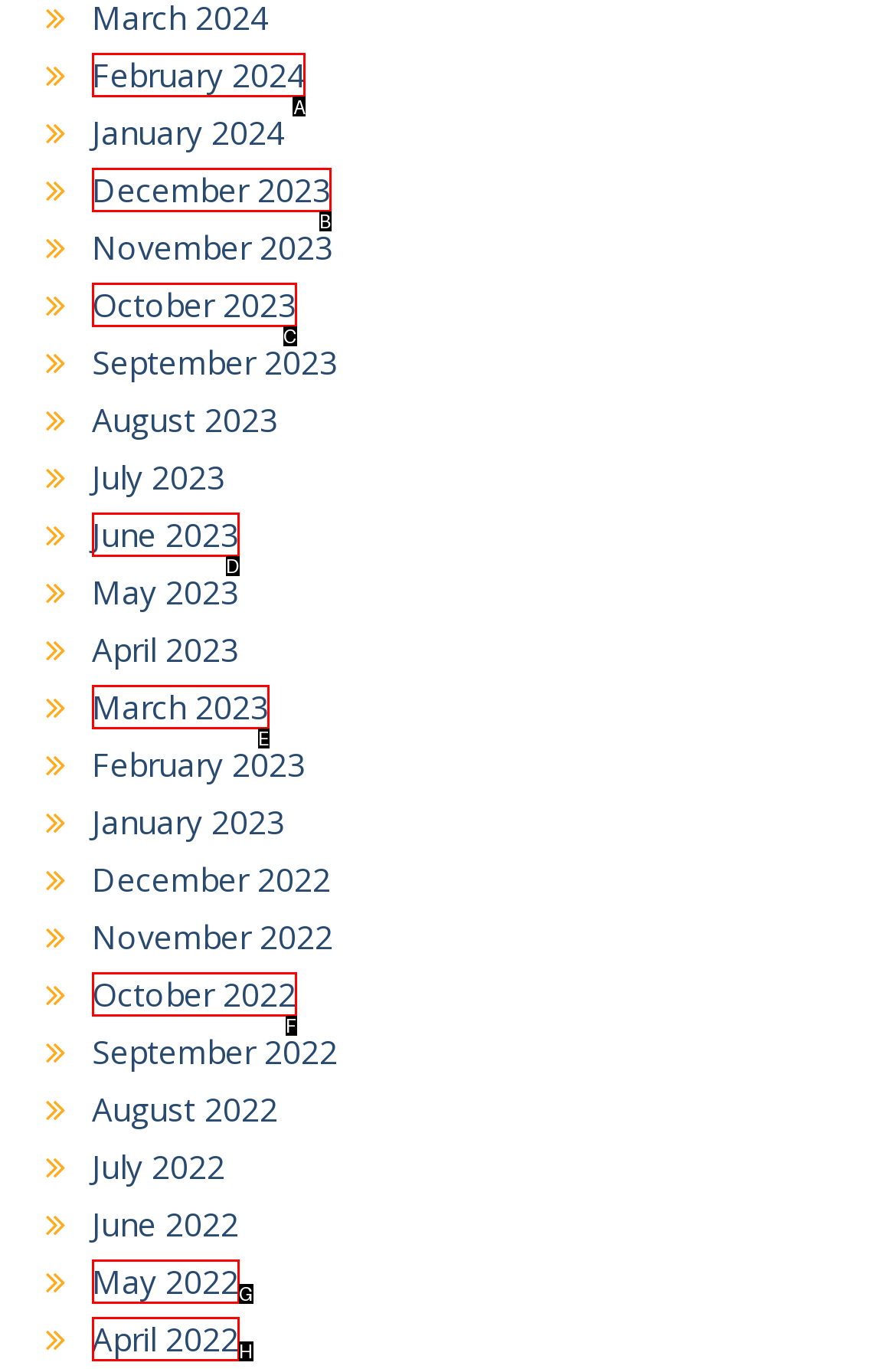Choose the letter of the element that should be clicked to complete the task: view February 2024
Answer with the letter from the possible choices.

A